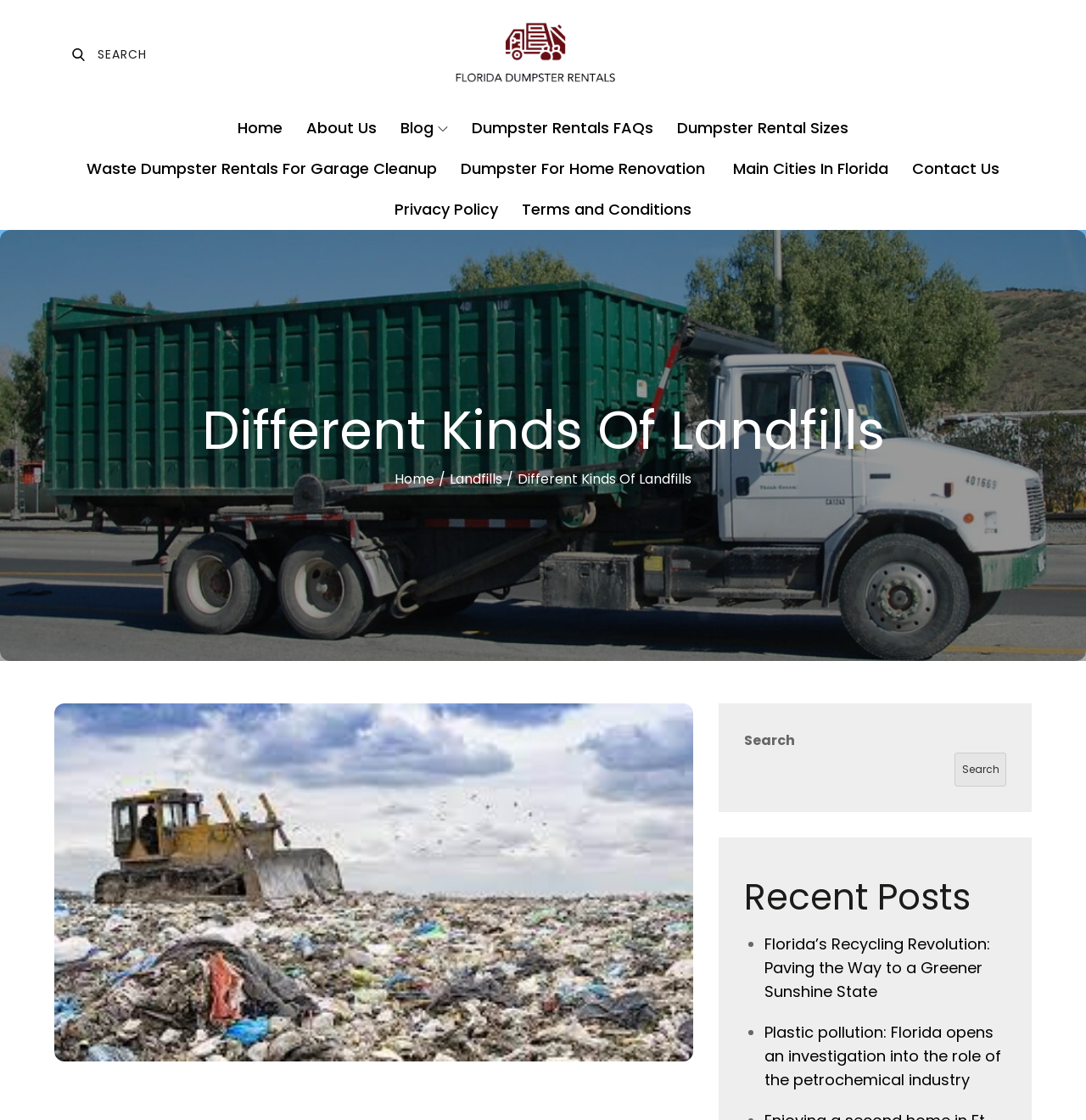Please locate the bounding box coordinates of the element that needs to be clicked to achieve the following instruction: "Read about Florida dumpster rentals". The coordinates should be four float numbers between 0 and 1, i.e., [left, top, right, bottom].

[0.416, 0.039, 0.568, 0.056]